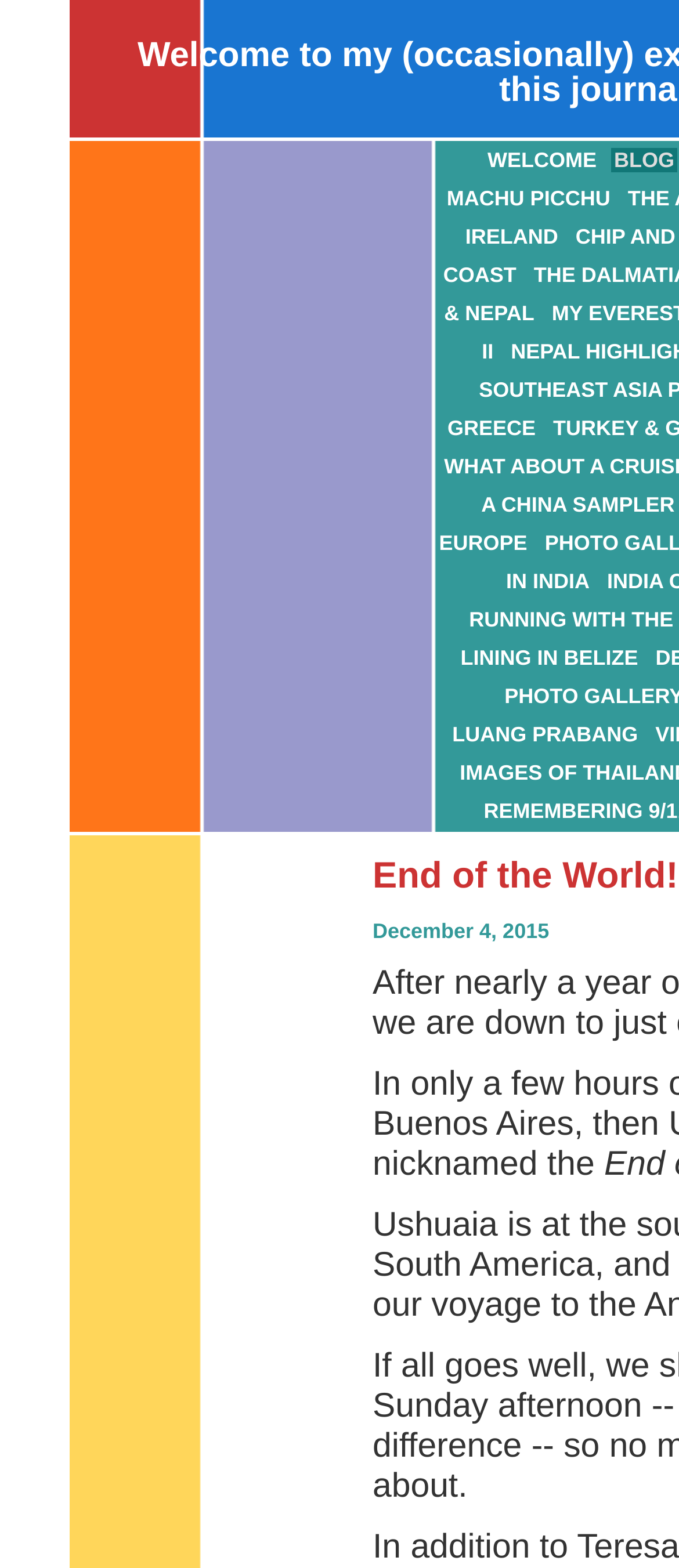Find the coordinates for the bounding box of the element with this description: "IRELAND".

[0.68, 0.143, 0.827, 0.159]